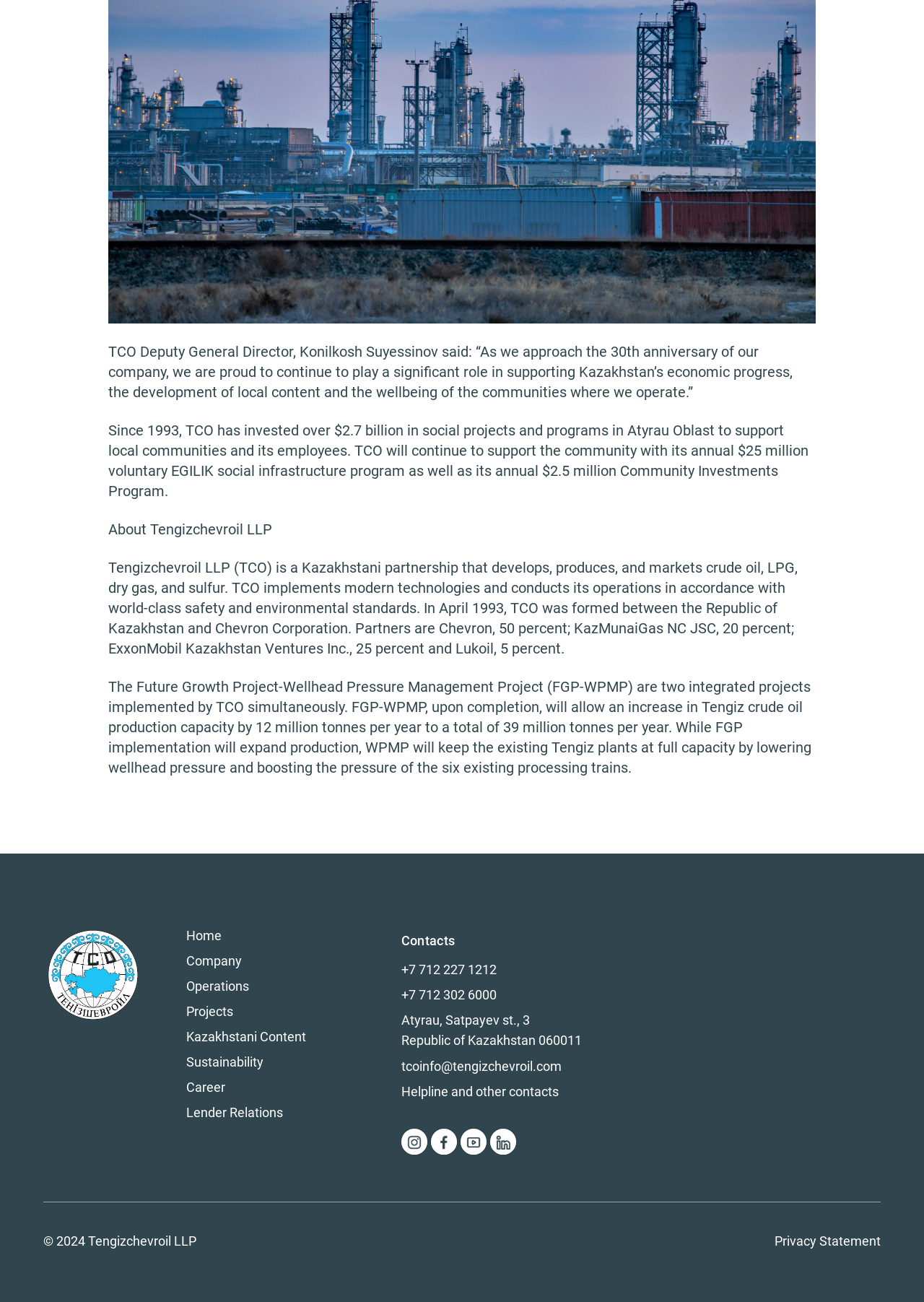Identify the bounding box coordinates for the element you need to click to achieve the following task: "Read the Privacy Statement". The coordinates must be four float values ranging from 0 to 1, formatted as [left, top, right, bottom].

[0.838, 0.947, 0.953, 0.959]